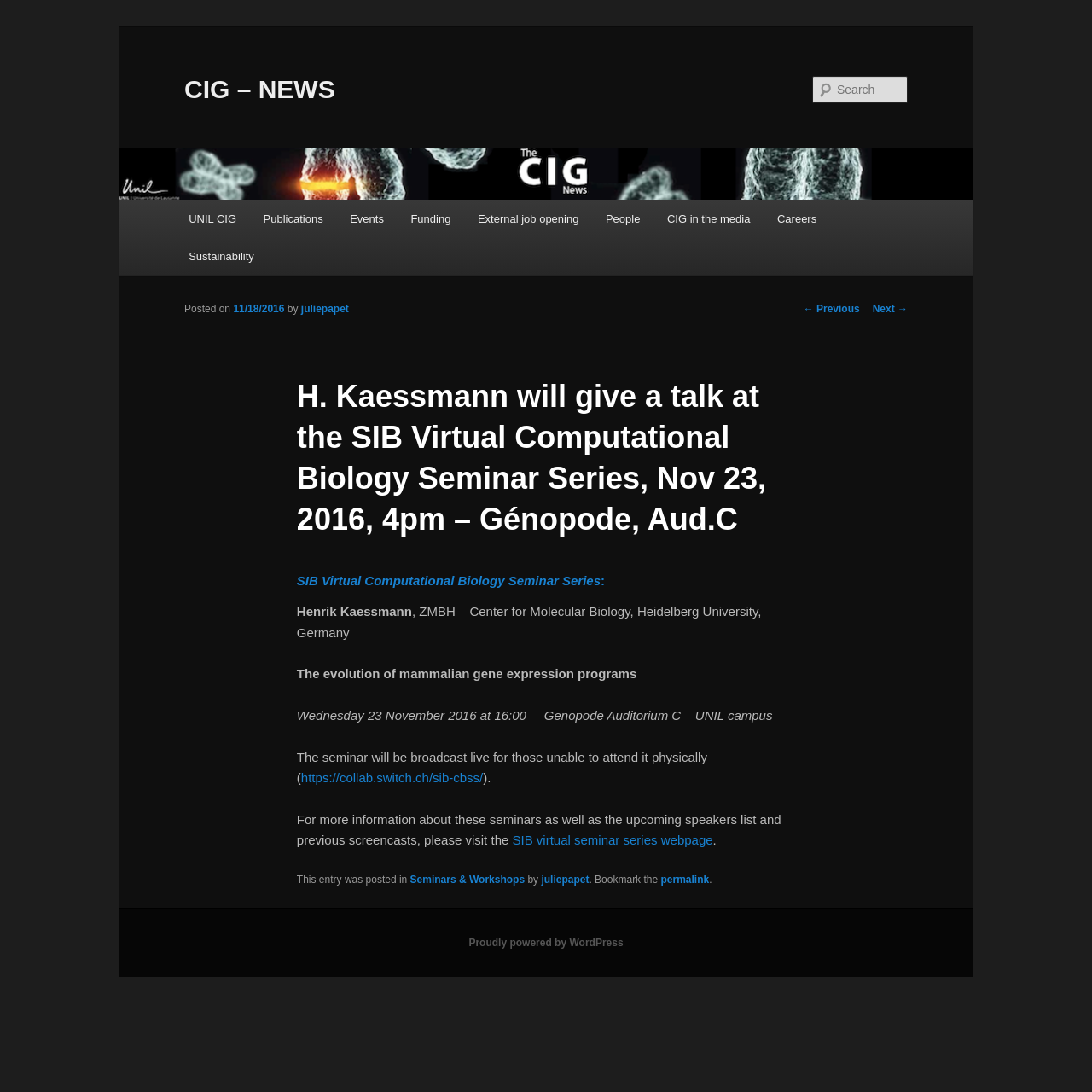Answer the question using only a single word or phrase: 
Where will the seminar take place?

Genopode Auditorium C – UNIL campus